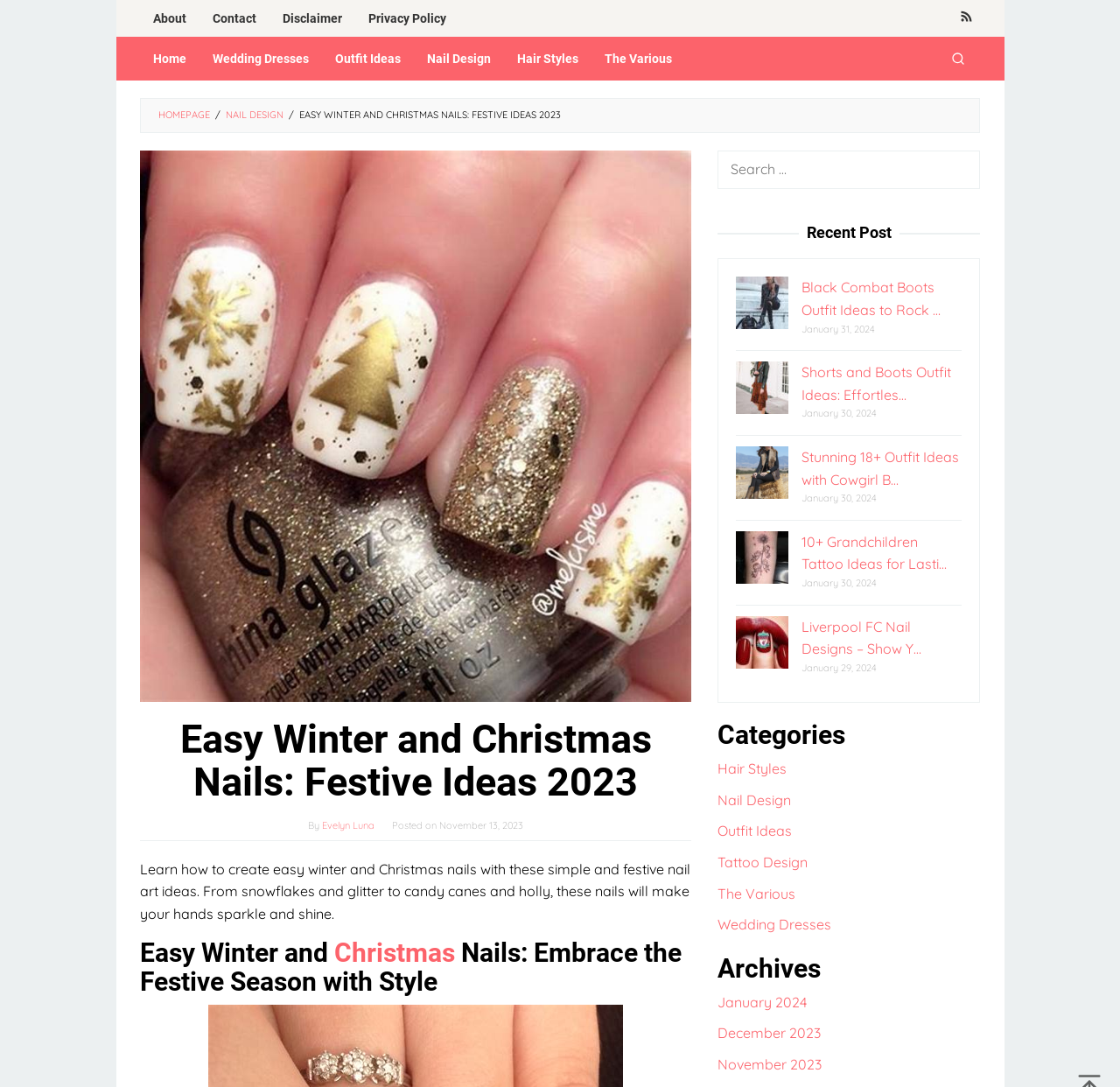Determine the bounding box coordinates of the clickable element to complete this instruction: "Check the Archives for January 2024". Provide the coordinates in the format of four float numbers between 0 and 1, [left, top, right, bottom].

[0.641, 0.914, 0.72, 0.93]